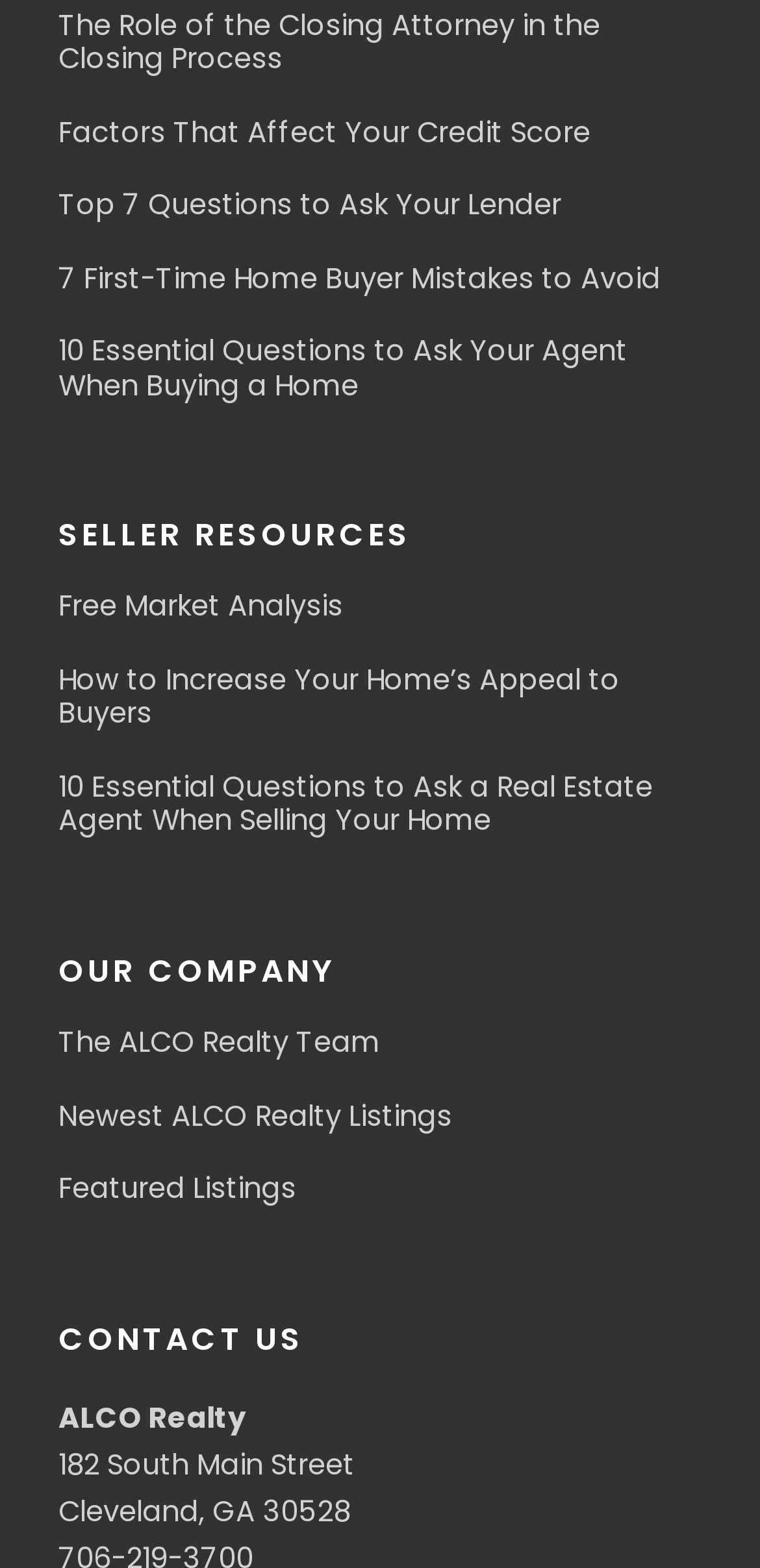Using a single word or phrase, answer the following question: 
How many headings are on the webpage?

3